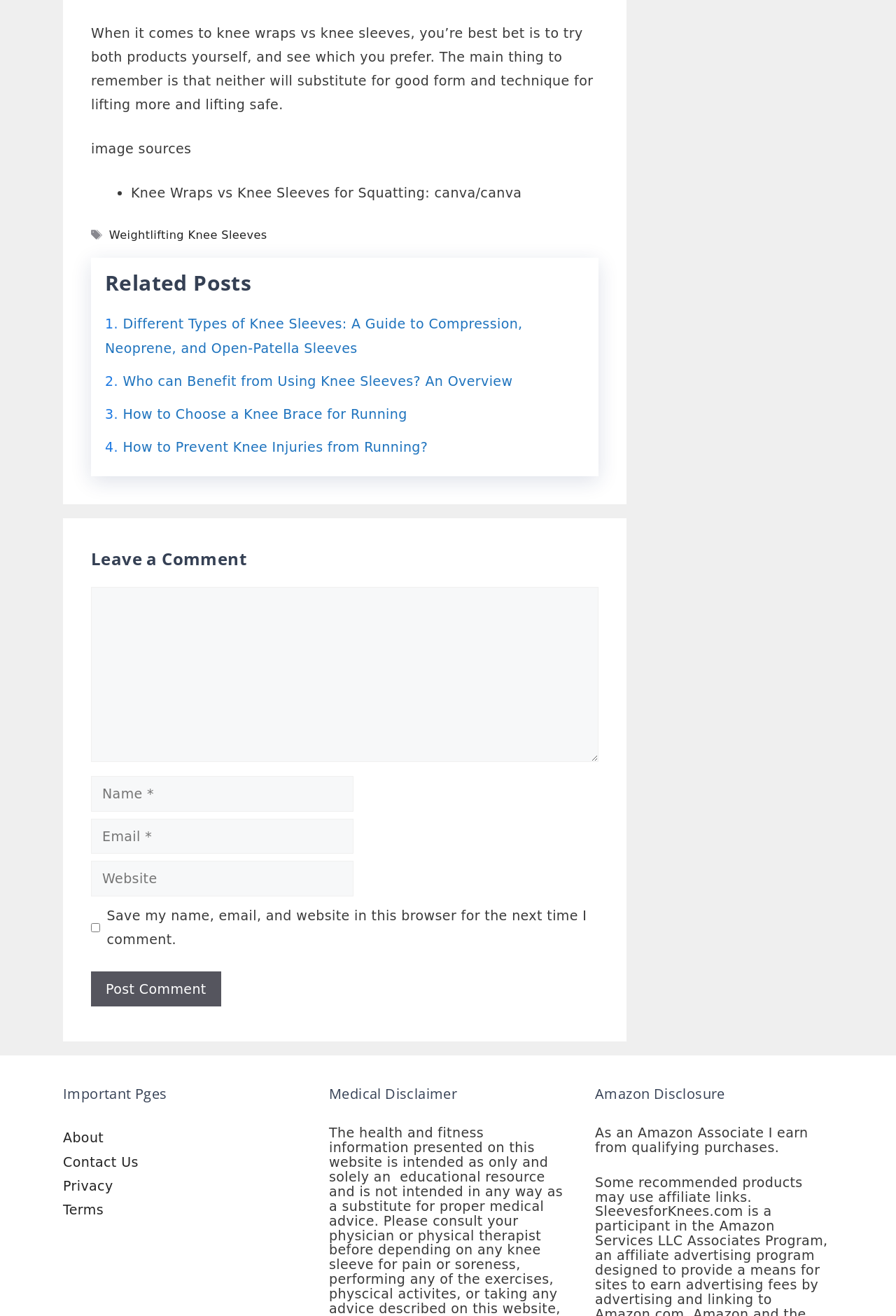Please pinpoint the bounding box coordinates for the region I should click to adhere to this instruction: "Click the 'About' link".

[0.07, 0.859, 0.116, 0.87]